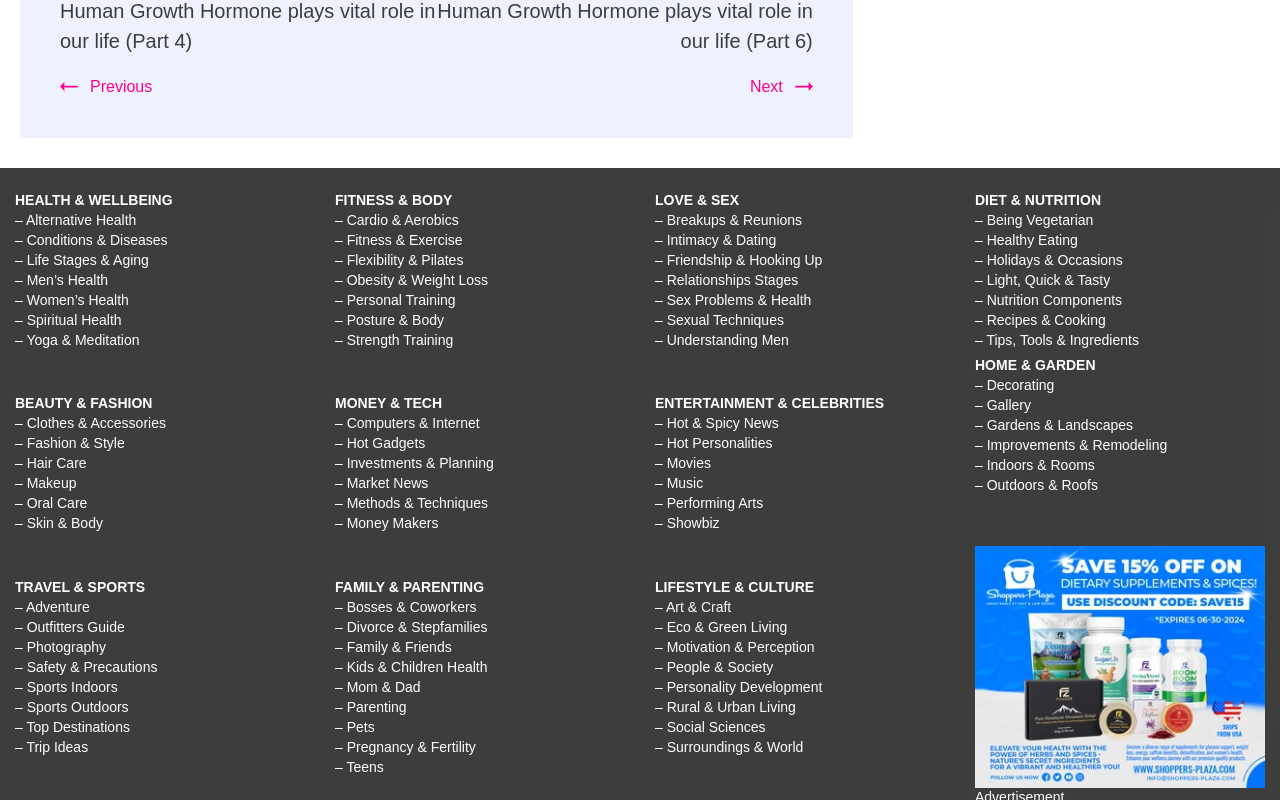How many subcategories are under 'TRAVEL & SPORTS'?
Provide a detailed and well-explained answer to the question.

By counting the number of links under 'TRAVEL & SPORTS', I found that there are 9 subcategories, including 'Adventure', 'Outfitters Guide', 'Photography', and so on.